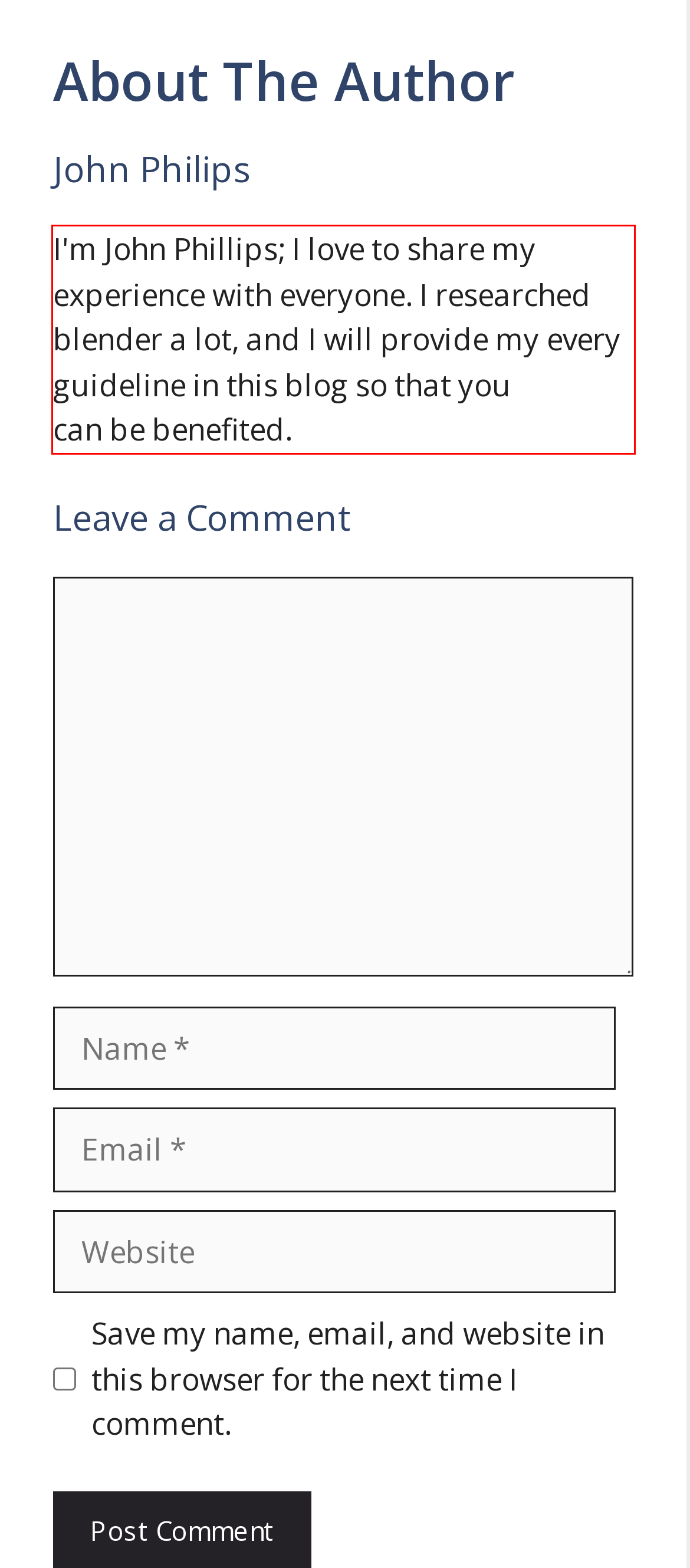Examine the screenshot of the webpage, locate the red bounding box, and generate the text contained within it.

I'm John Phillips; I love to share my experience with everyone. I researched blender a lot, and I will provide my every guideline in this blog so that you can be benefited.